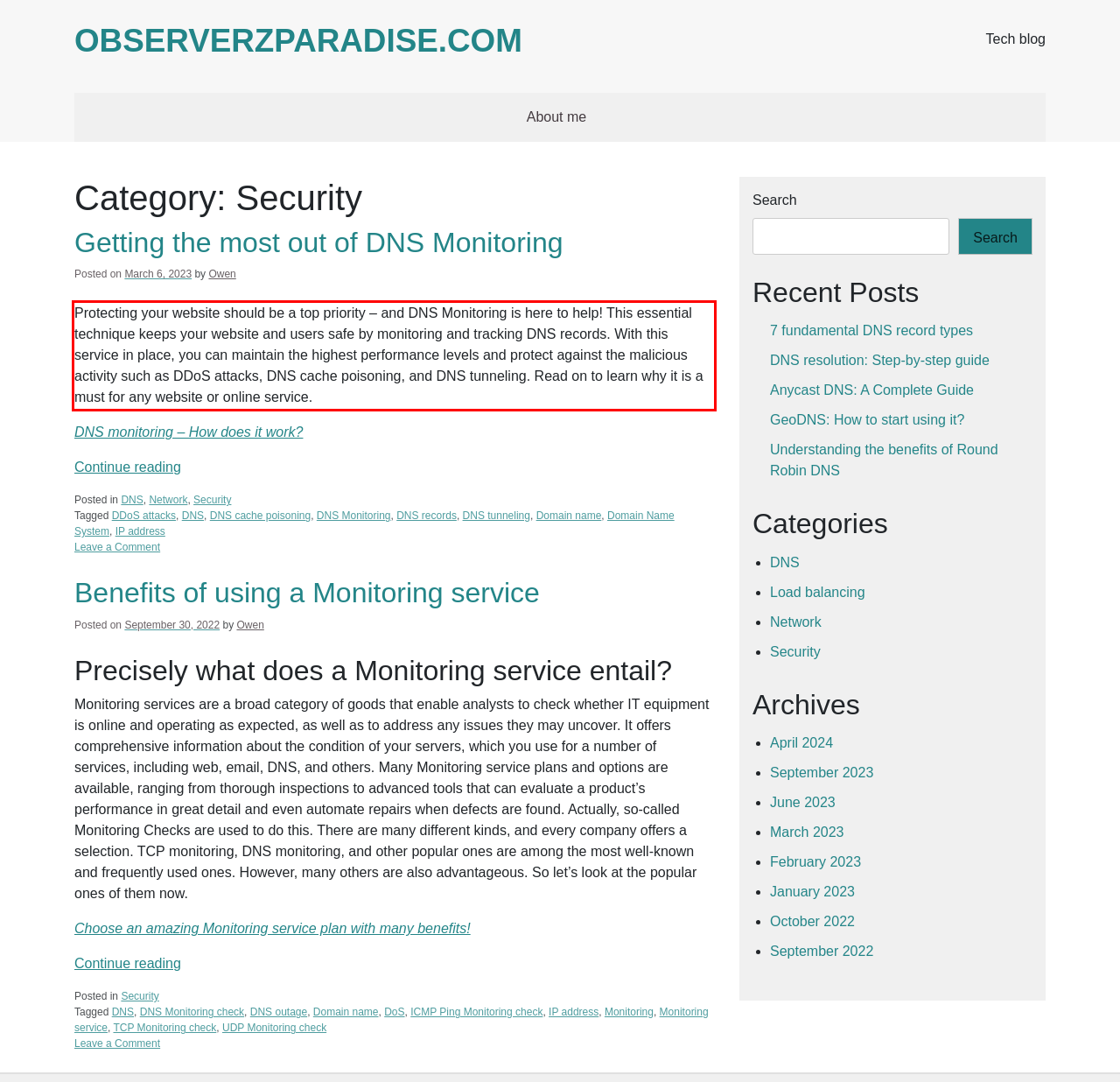You are looking at a screenshot of a webpage with a red rectangle bounding box. Use OCR to identify and extract the text content found inside this red bounding box.

Protecting your website should be a top priority – and DNS Monitoring is here to help! This essential technique keeps your website and users safe by monitoring and tracking DNS records. With this service in place, you can maintain the highest performance levels and protect against the malicious activity such as DDoS attacks, DNS cache poisoning, and DNS tunneling. Read on to learn why it is a must for any website or online service.